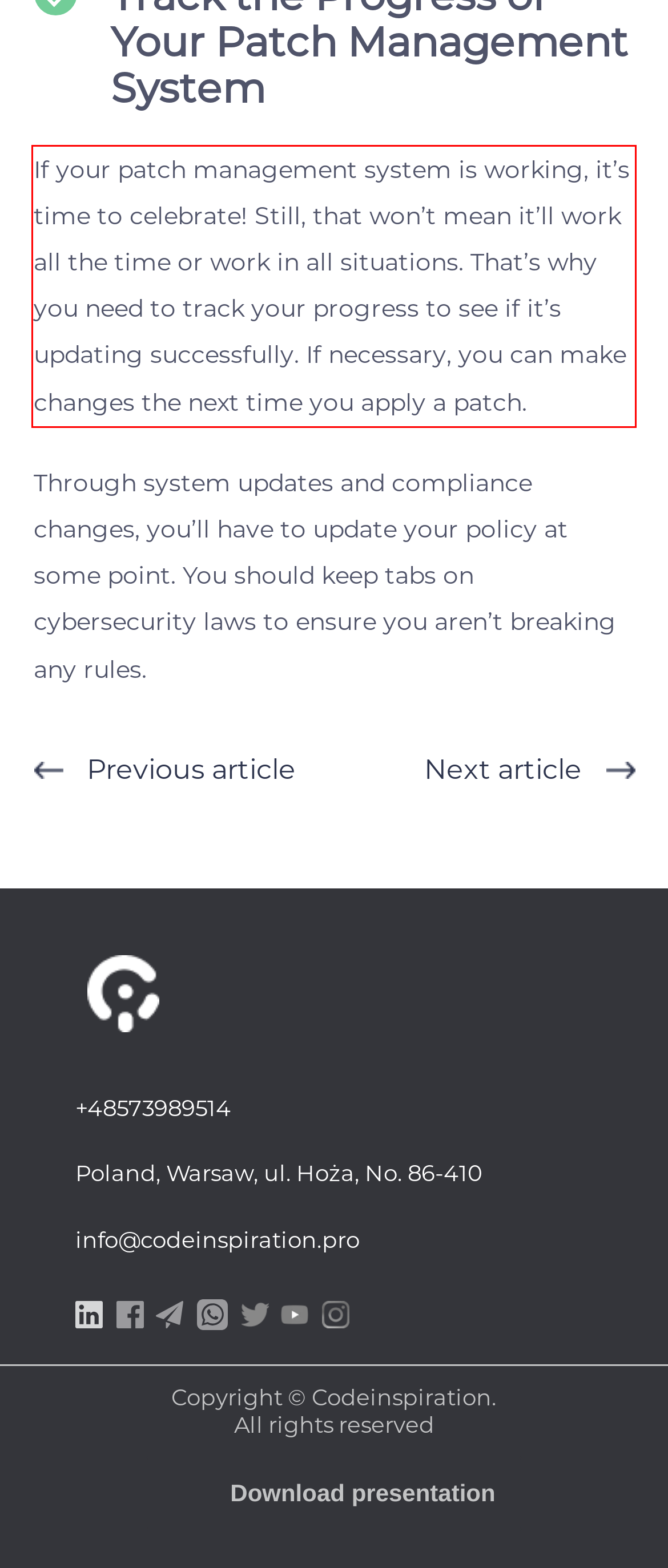You have a screenshot of a webpage with a red bounding box. Use OCR to generate the text contained within this red rectangle.

If your patch management system is working, it’s time to celebrate! Still, that won’t mean it’ll work all the time or work in all situations. That’s why you need to track your progress to see if it’s updating successfully. If necessary, you can make changes the next time you apply a patch.